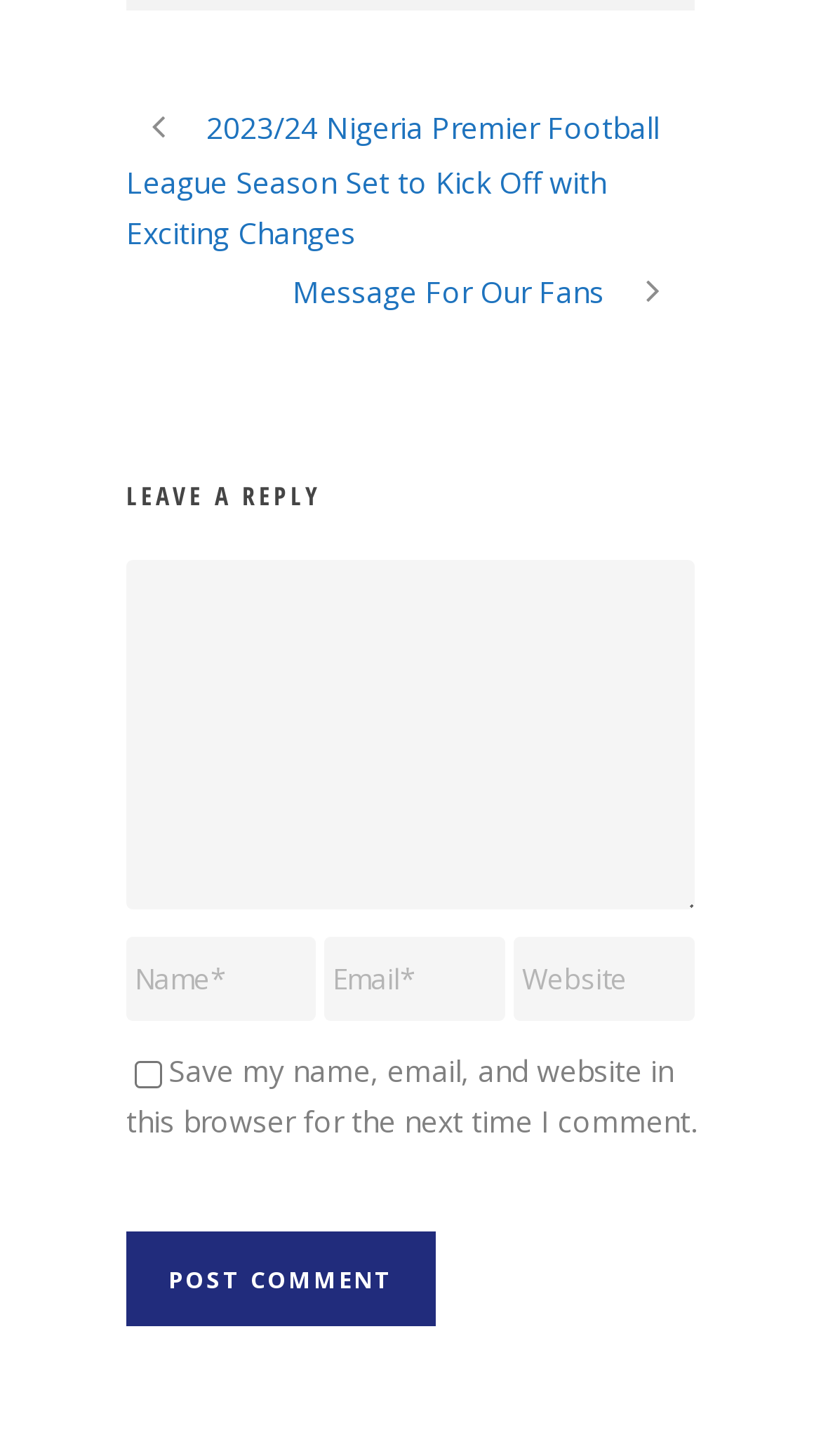Find the bounding box coordinates of the element you need to click on to perform this action: 'Enter your name'. The coordinates should be represented by four float values between 0 and 1, in the format [left, top, right, bottom].

[0.154, 0.385, 0.846, 0.625]